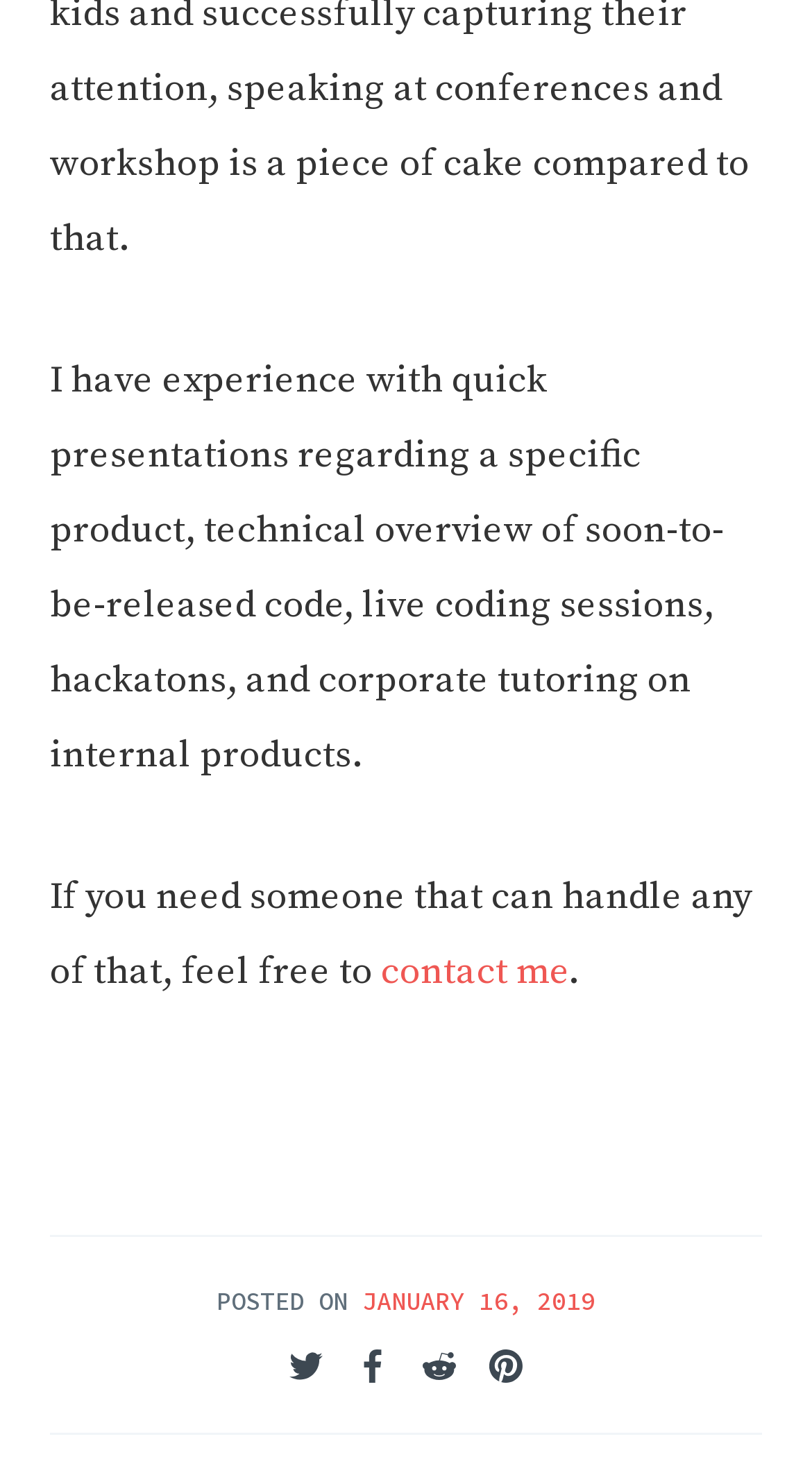Provide a brief response to the question using a single word or phrase: 
What is the tone of the author's writing?

Professional, inviting